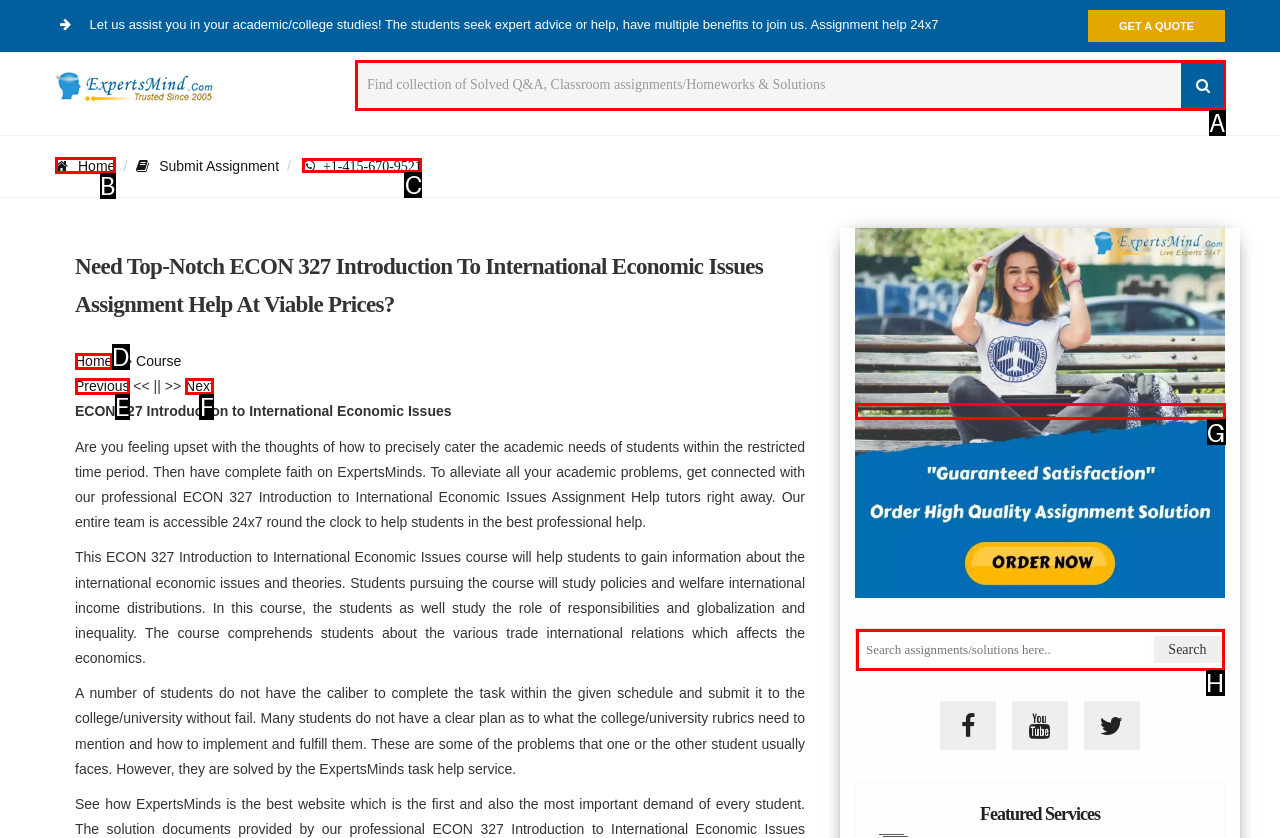Select the letter of the UI element you need to click on to fulfill this task: Go to Home. Write down the letter only.

B